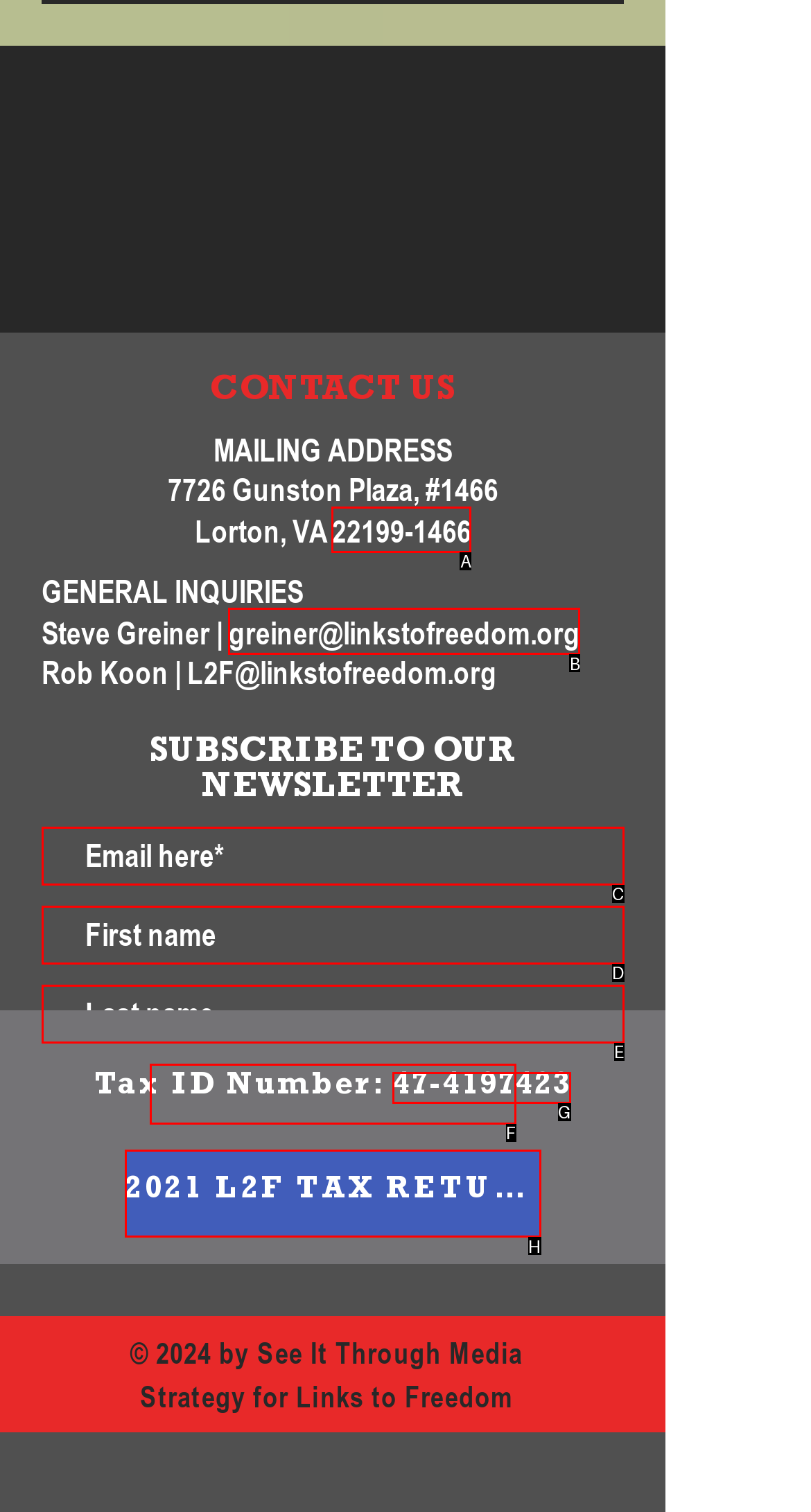Which option should you click on to fulfill this task: Contact Steve Greiner? Answer with the letter of the correct choice.

B